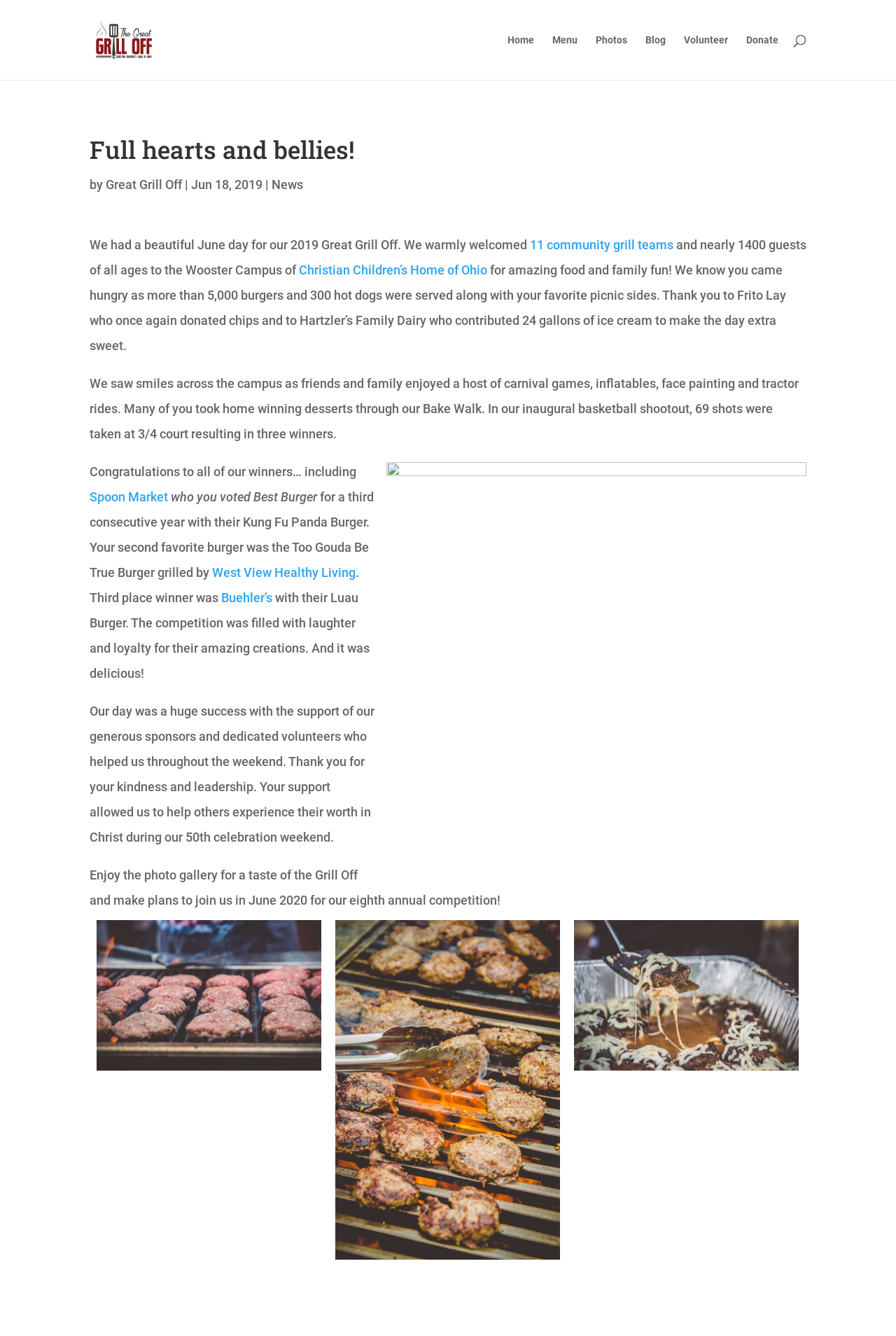Locate the UI element described by Spoon Market in the provided webpage screenshot. Return the bounding box coordinates in the format (top-left x, top-left y, bottom-right x, bottom-right y), ensuring all values are between 0 and 1.

[0.1, 0.366, 0.188, 0.378]